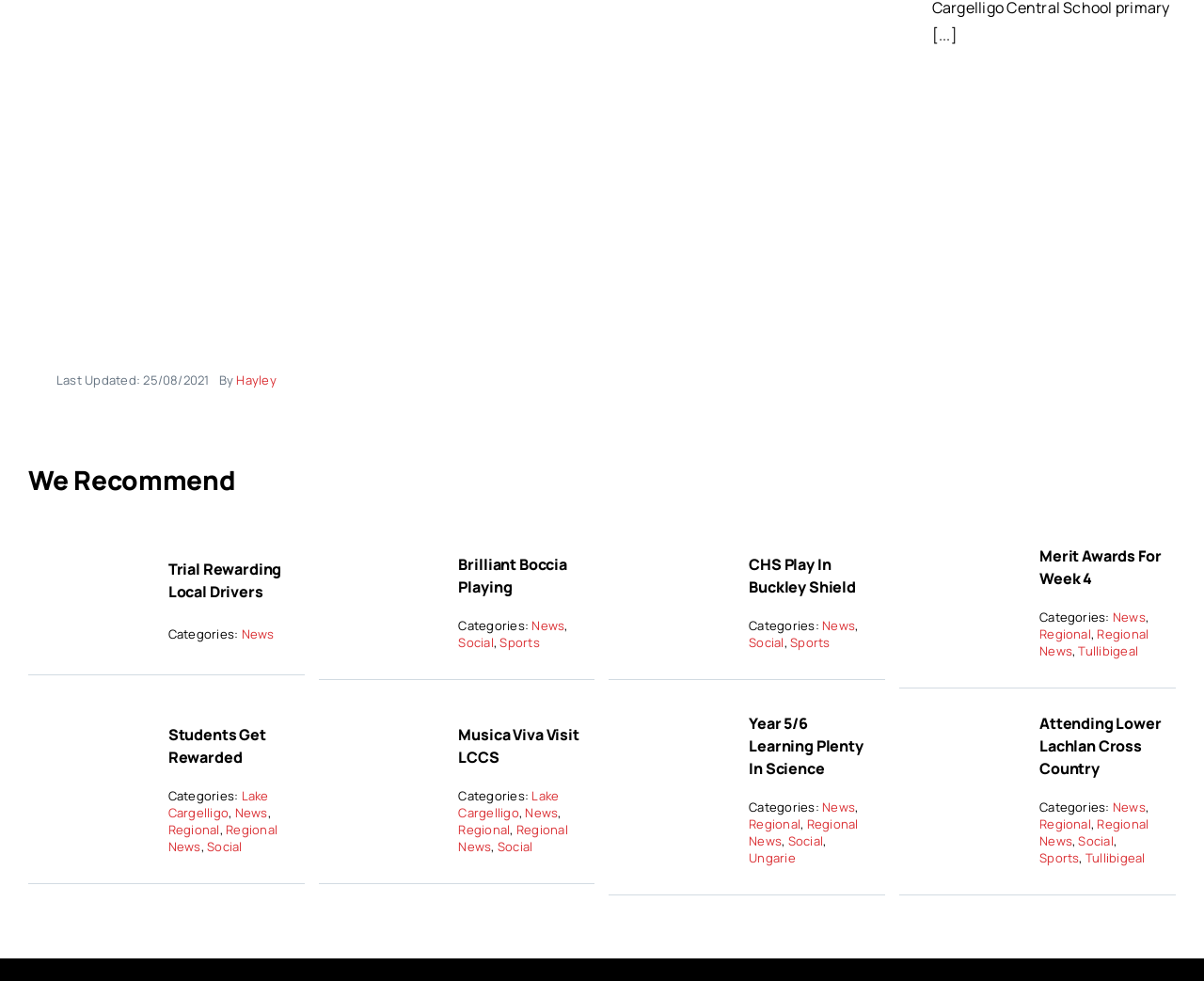Find the bounding box coordinates of the clickable element required to execute the following instruction: "Learn more about 'Merit Awards For Week 4'". Provide the coordinates as four float numbers between 0 and 1, i.e., [left, top, right, bottom].

[0.863, 0.556, 0.964, 0.6]